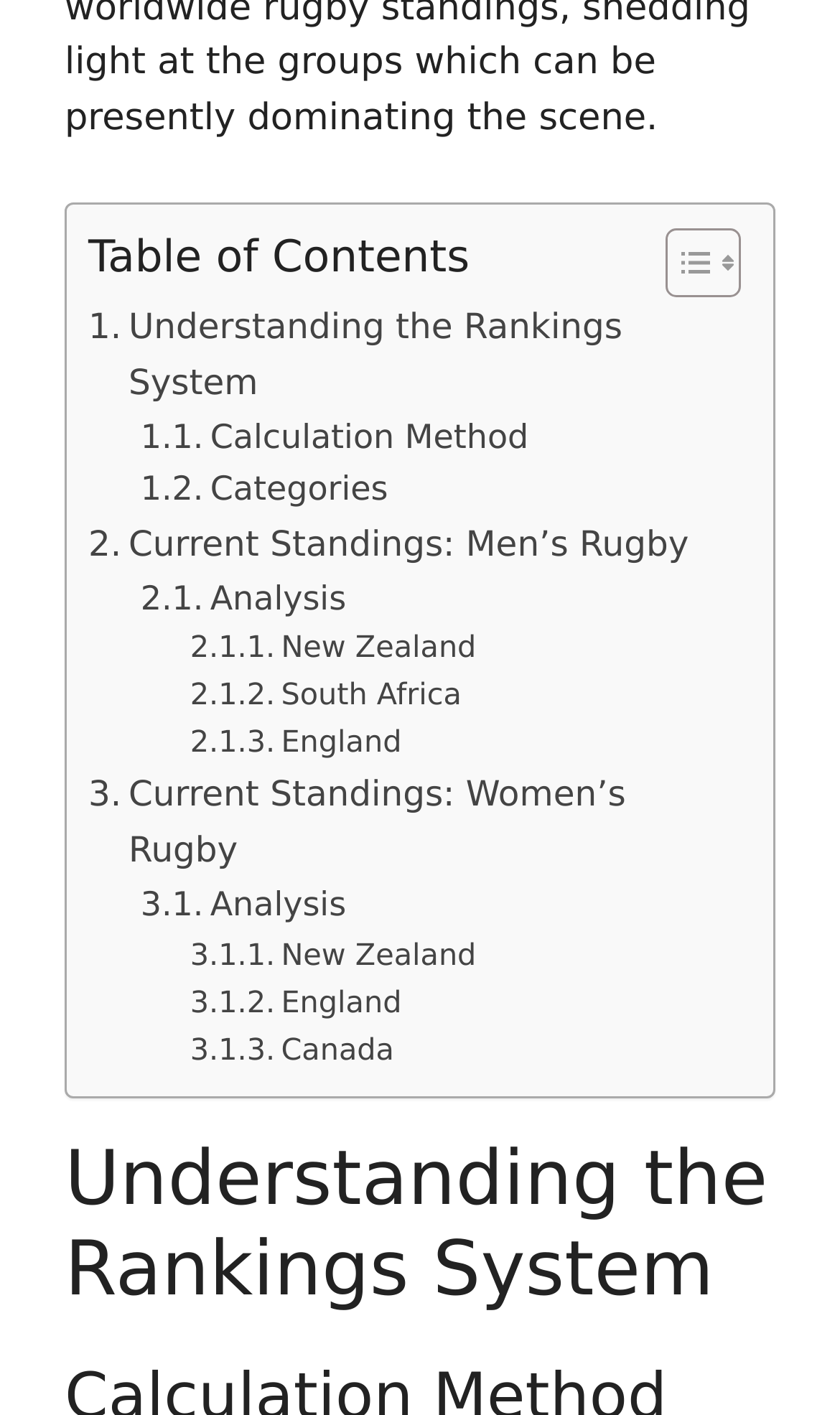How many links are there under the 'Current Standings: Men’s Rugby' category?
From the screenshot, supply a one-word or short-phrase answer.

3